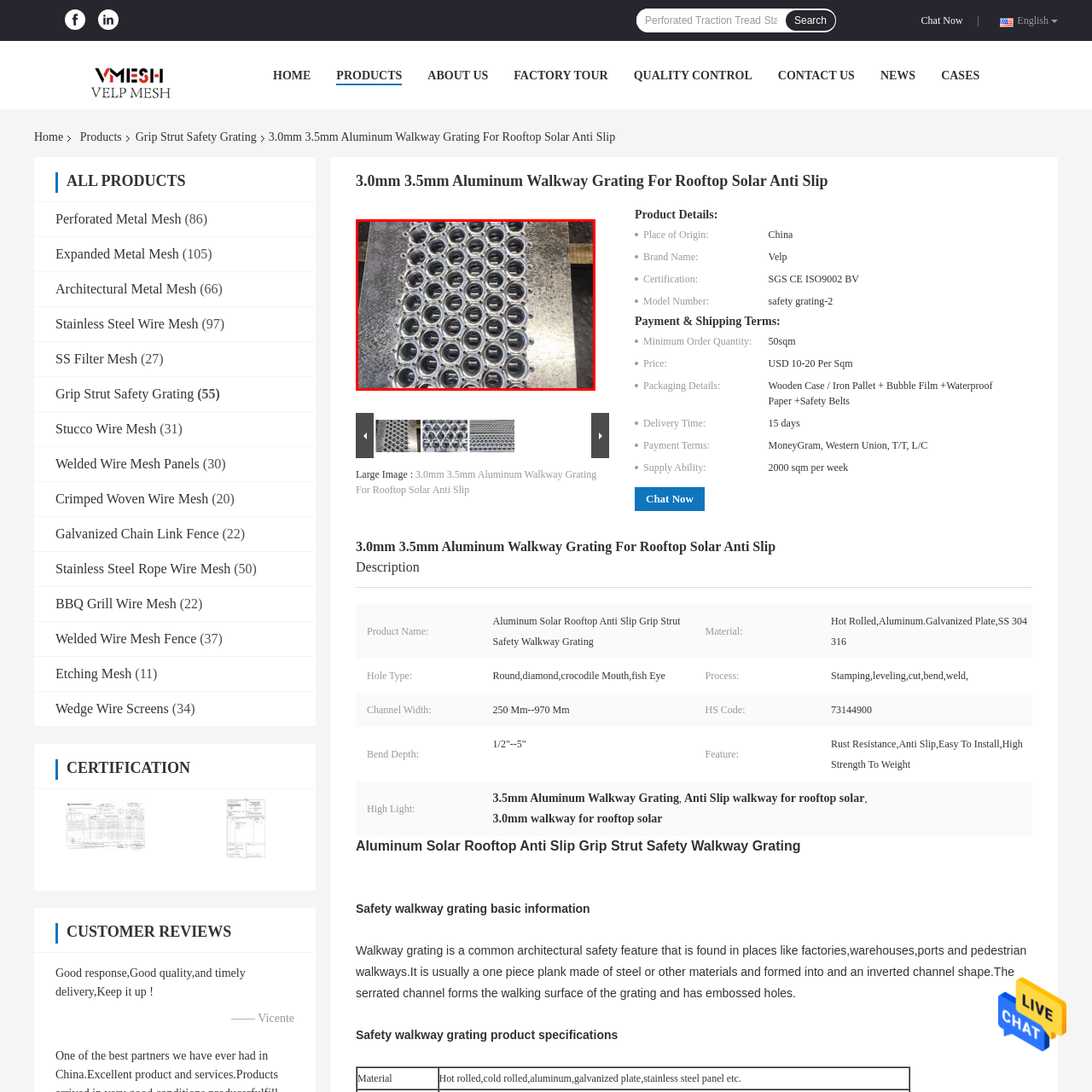Pay attention to the image inside the red rectangle, What is the purpose of the circular holes? Answer briefly with a single word or phrase.

Drainage and traction